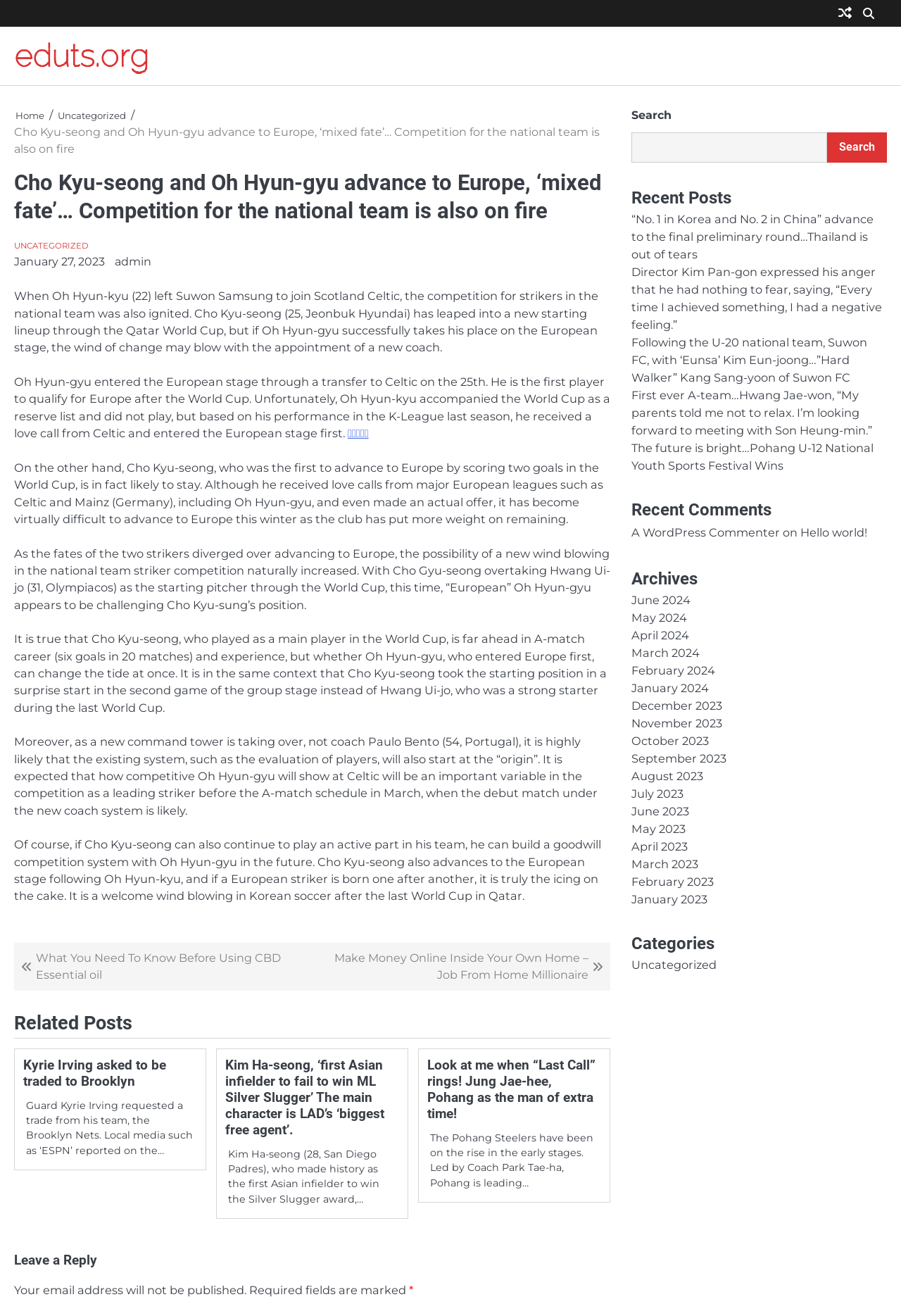What type of content is presented in the 'Archives' section?
Provide a detailed and well-explained answer to the question.

The 'Archives' section appears to be a list of monthly archives, providing users with a way to access and view articles published during specific months.